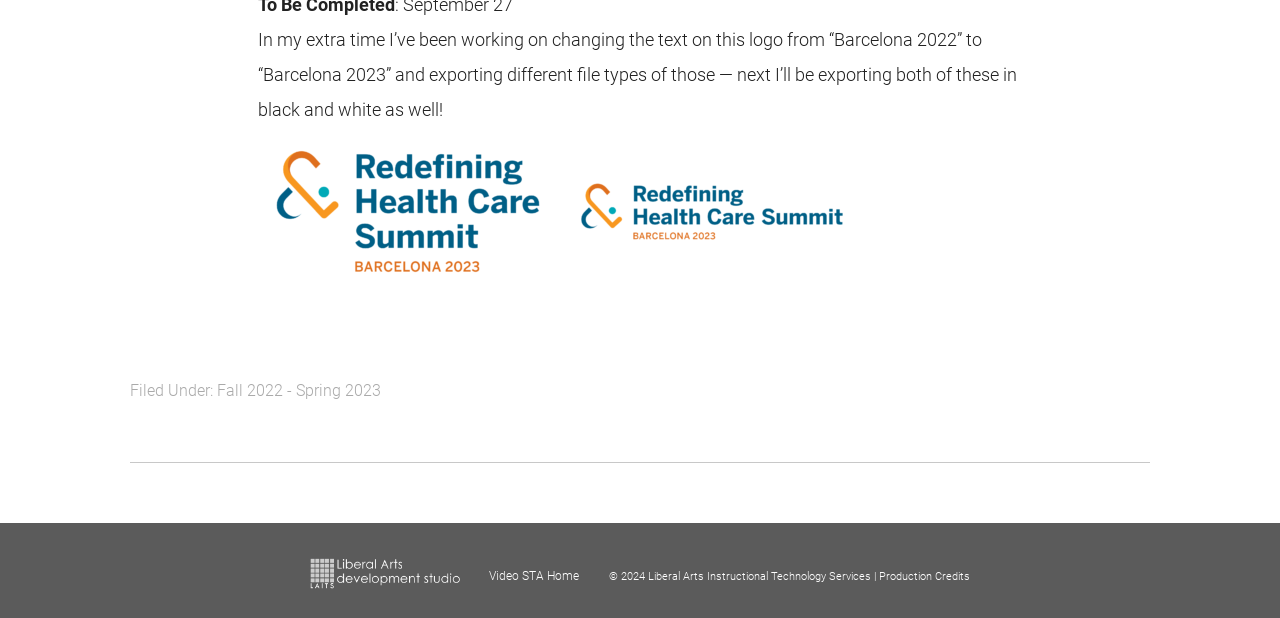Answer the question briefly using a single word or phrase: 
How many links are in the footer?

3